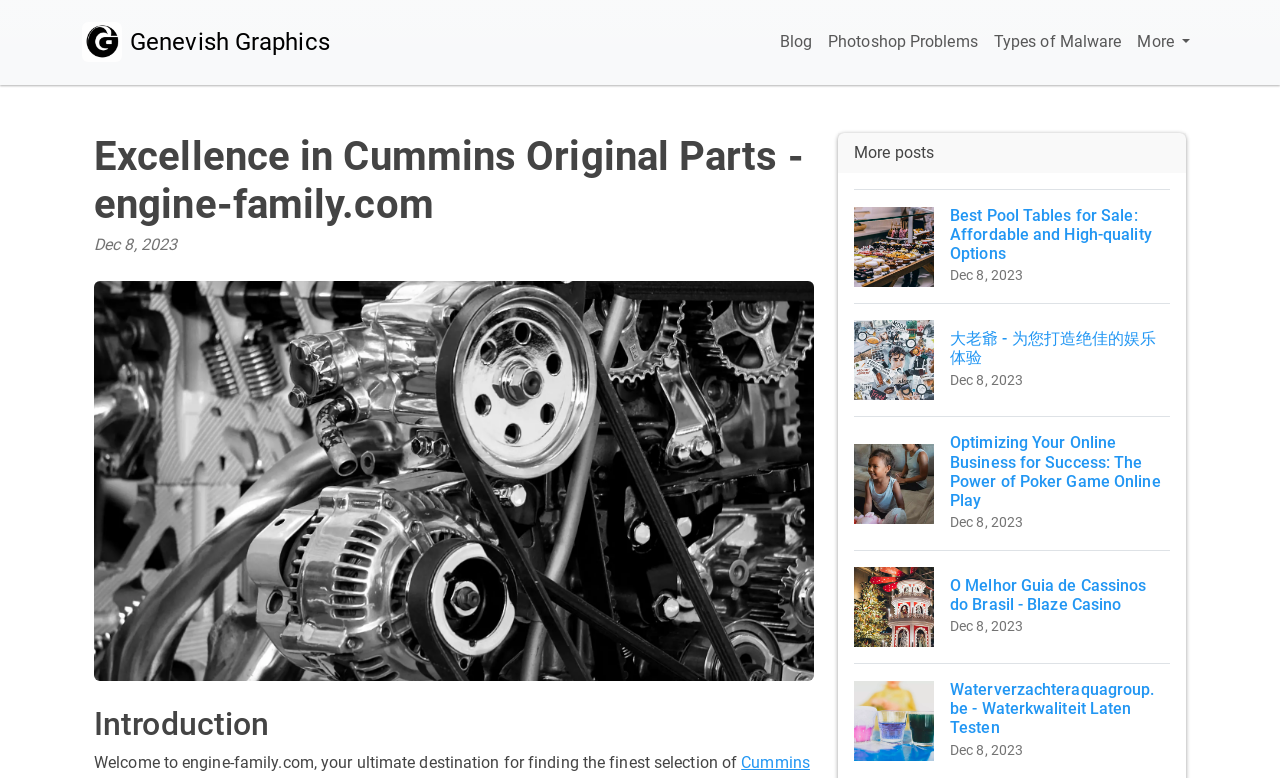Kindly determine the bounding box coordinates of the area that needs to be clicked to fulfill this instruction: "Read the article about best pool tables for sale".

[0.667, 0.243, 0.914, 0.39]